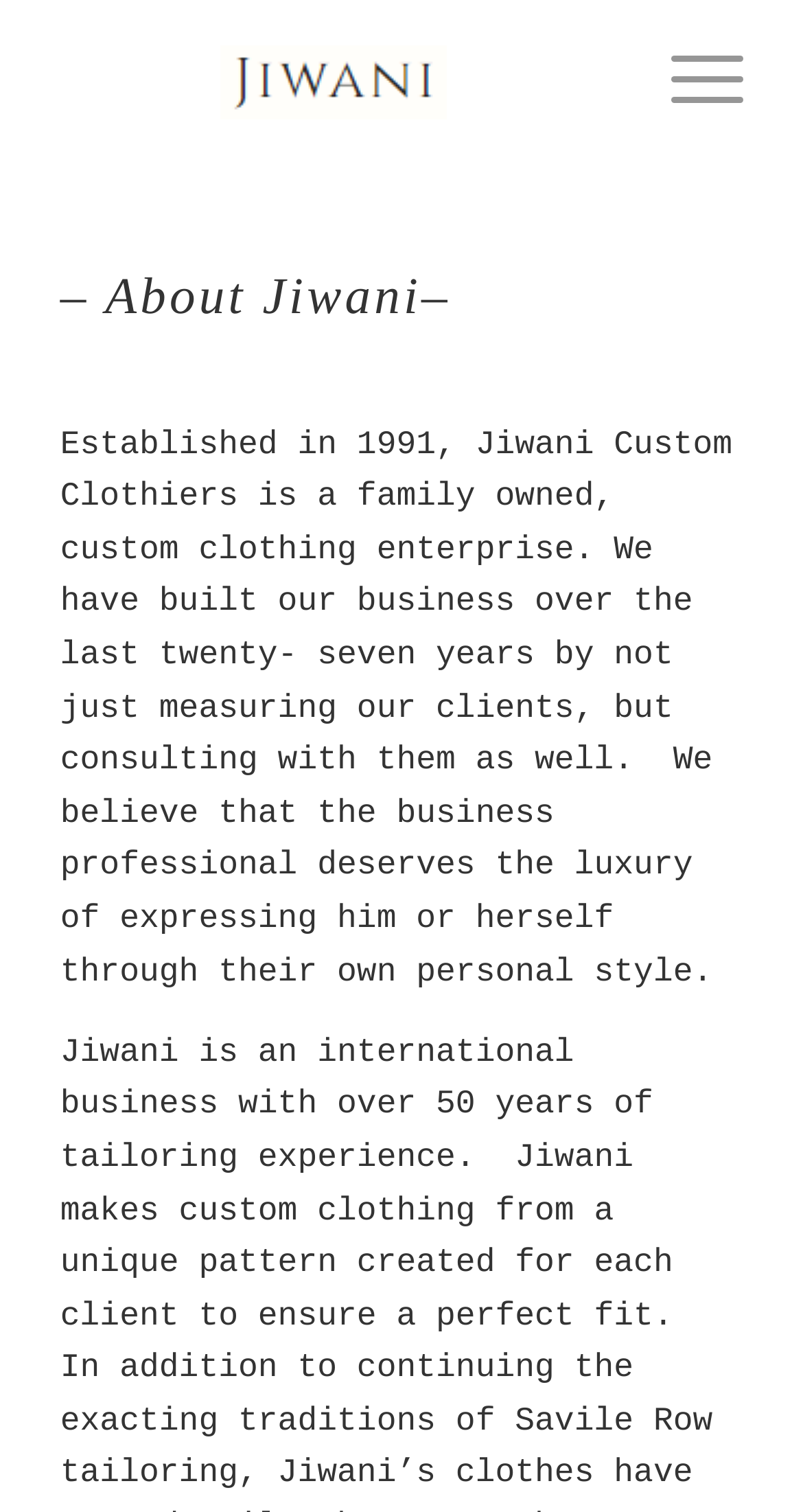What is the tone of the webpage?
Please analyze the image and answer the question with as much detail as possible.

The language used on the webpage is formal and professional, suggesting that the tone of the webpage is professional and business-like, which is consistent with the image of a bespoke tailor.